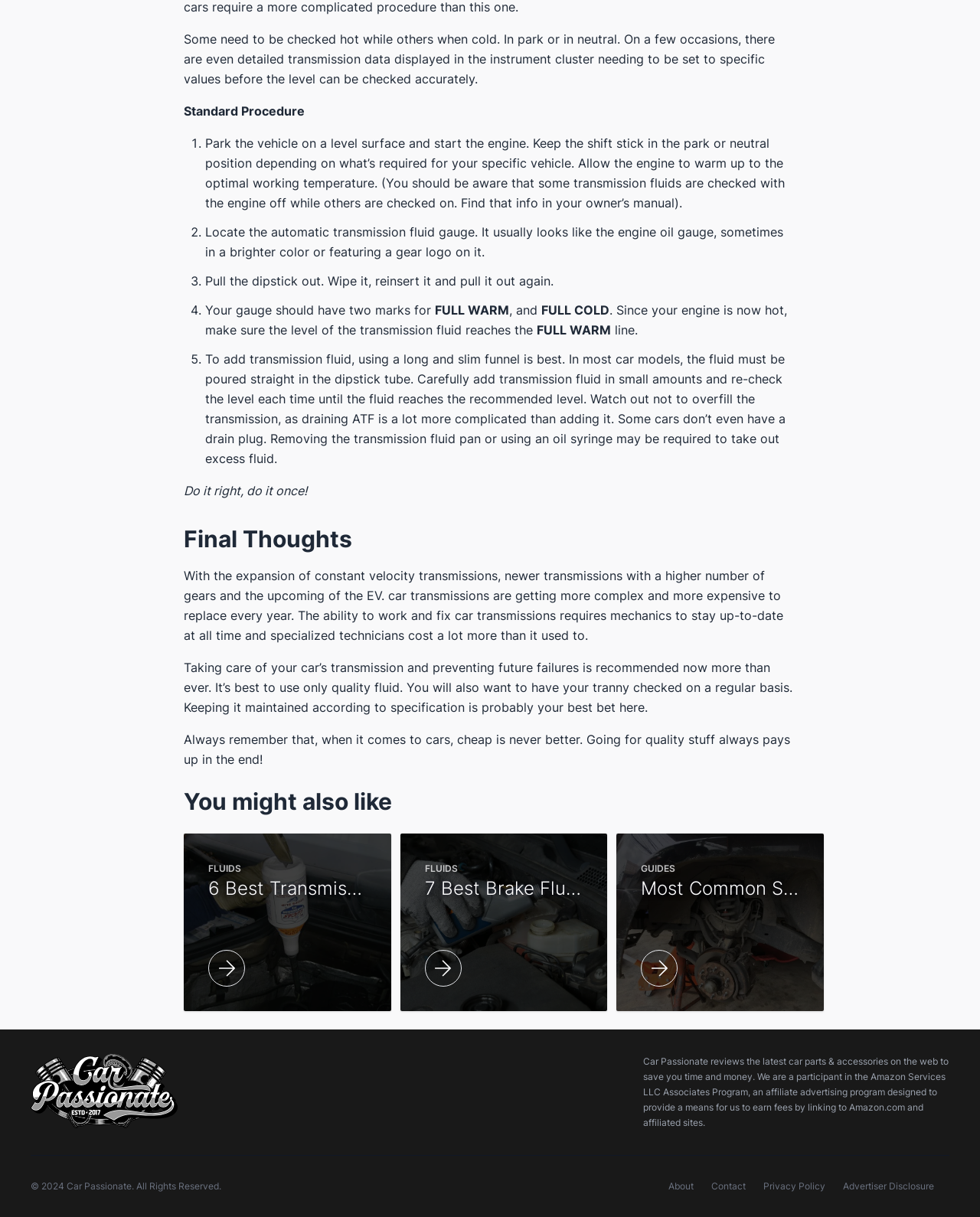What is the recommended frequency for checking the transmission fluid level?
Can you provide a detailed and comprehensive answer to the question?

The webpage suggests that it's best to have the transmission fluid level checked on a regular basis, as part of routine maintenance, to ensure the transmission is functioning properly and to prevent potential problems.